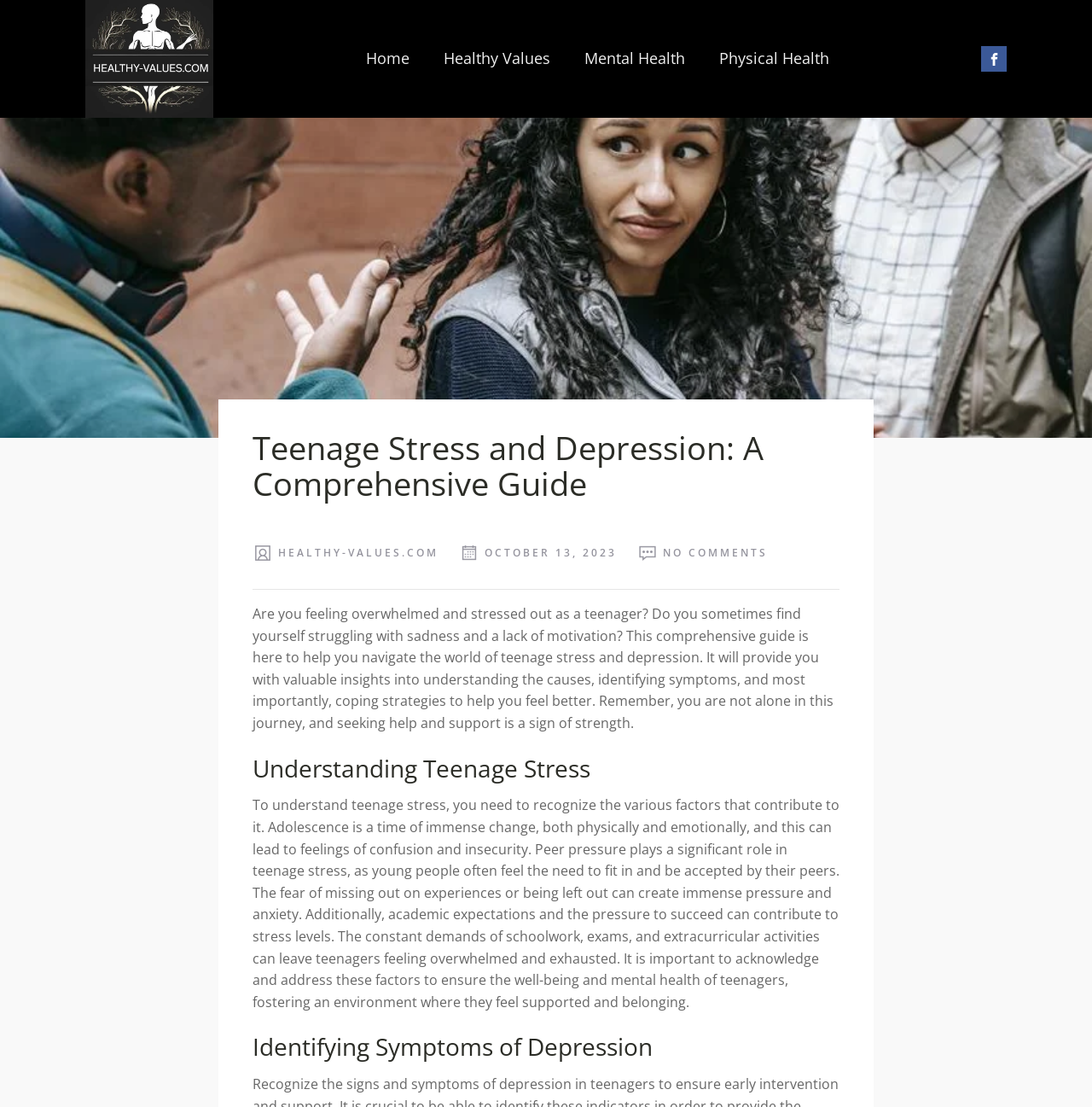What contributes to teenage stress?
Please elaborate on the answer to the question with detailed information.

According to the static text element discussing 'Understanding Teenage Stress', peer pressure and academic expectations are two significant factors that contribute to teenage stress, as they can lead to feelings of confusion, insecurity, and anxiety.